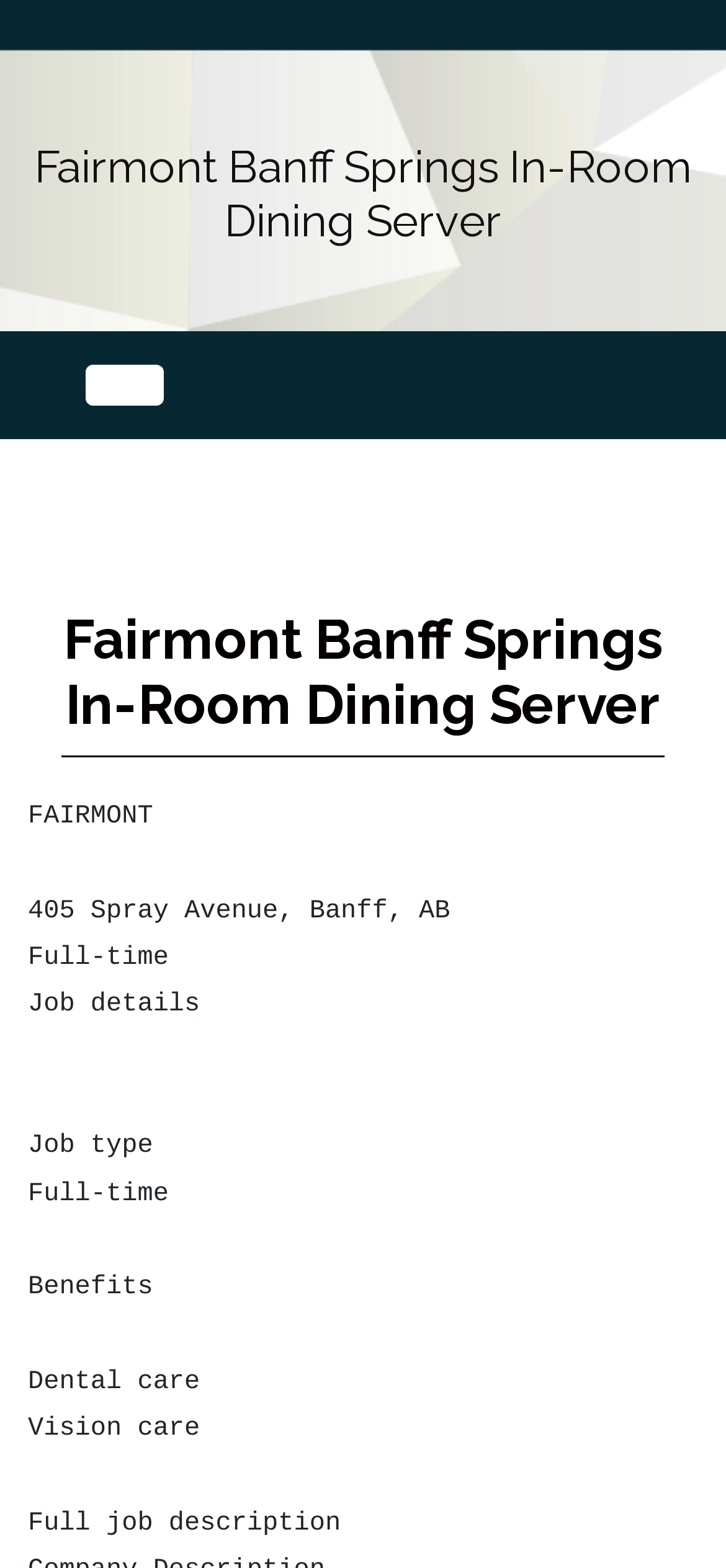Given the element description aria-label="Toggle navigation", identify the bounding box coordinates for the UI element on the webpage screenshot. The format should be (top-left x, top-left y, bottom-right x, bottom-right y), with values between 0 and 1.

[0.118, 0.233, 0.226, 0.259]